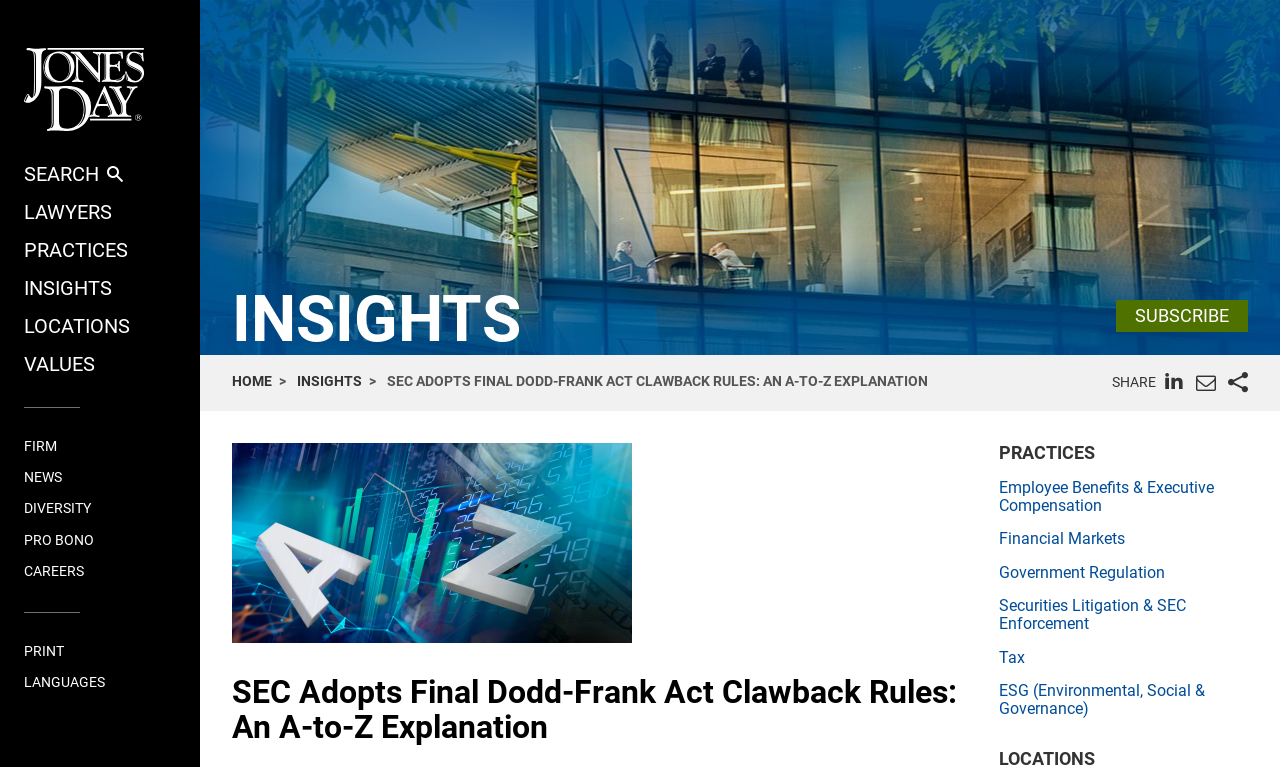Given the description of the UI element: "Employee Benefits & Executive Compensation", predict the bounding box coordinates in the form of [left, top, right, bottom], with each value being a float between 0 and 1.

[0.78, 0.623, 0.948, 0.671]